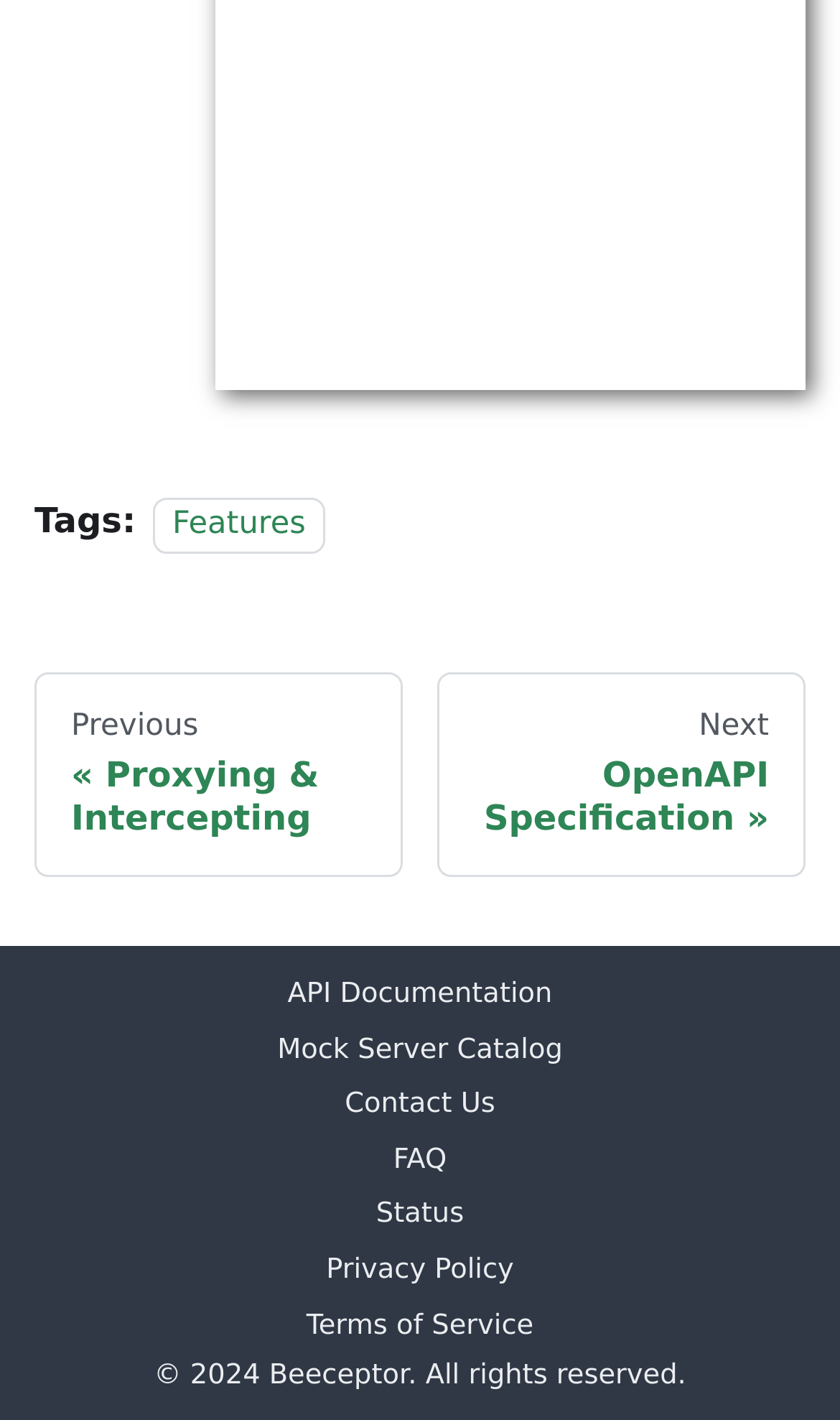Please locate the bounding box coordinates of the element that should be clicked to complete the given instruction: "go to features page".

[0.182, 0.35, 0.387, 0.389]